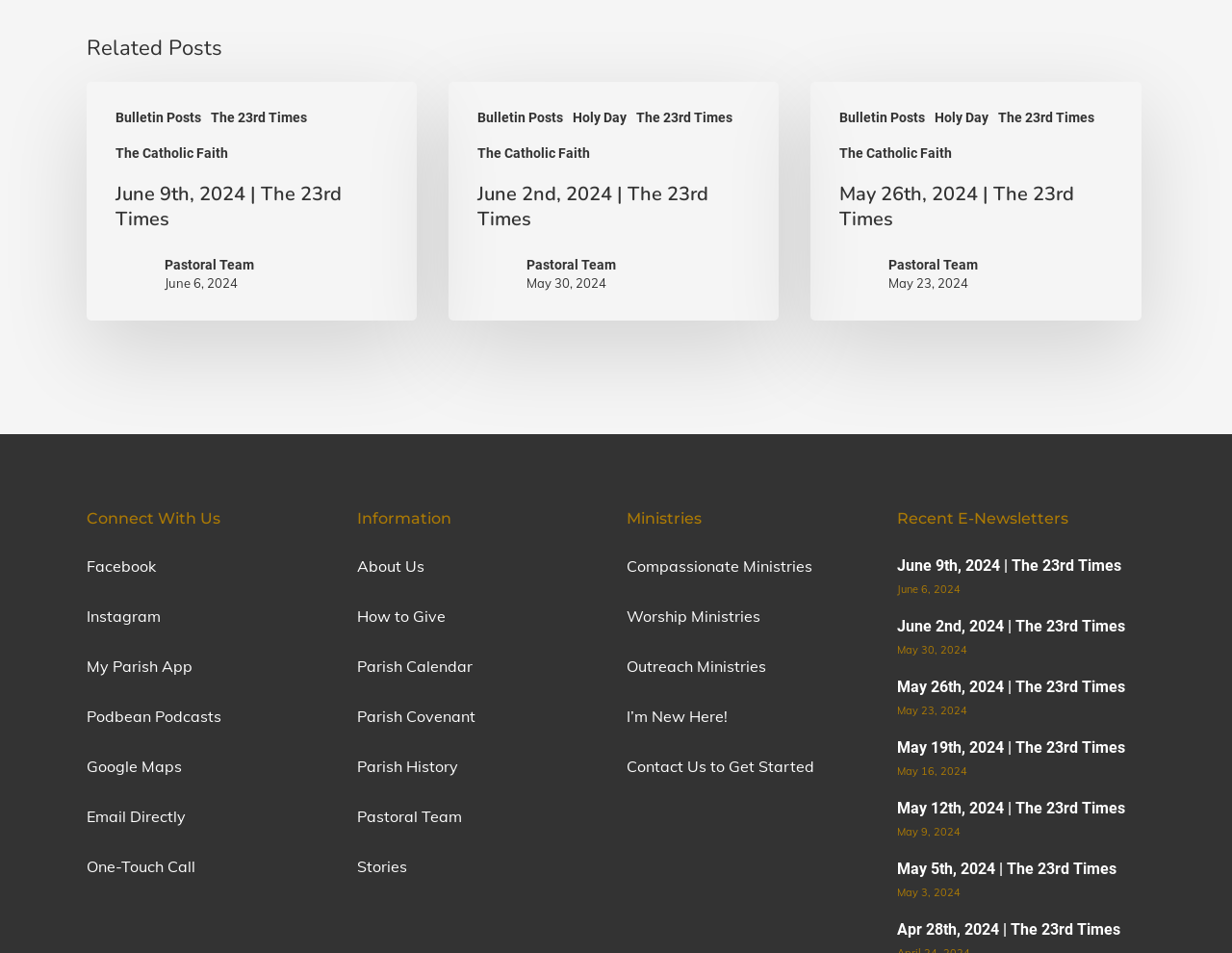Please answer the following question as detailed as possible based on the image: 
What is the purpose of the 'Connect With Us' section?

The 'Connect With Us' section contains links to various social media platforms, email, and phone number, which suggests that its purpose is to provide ways for visitors to connect with the parish.